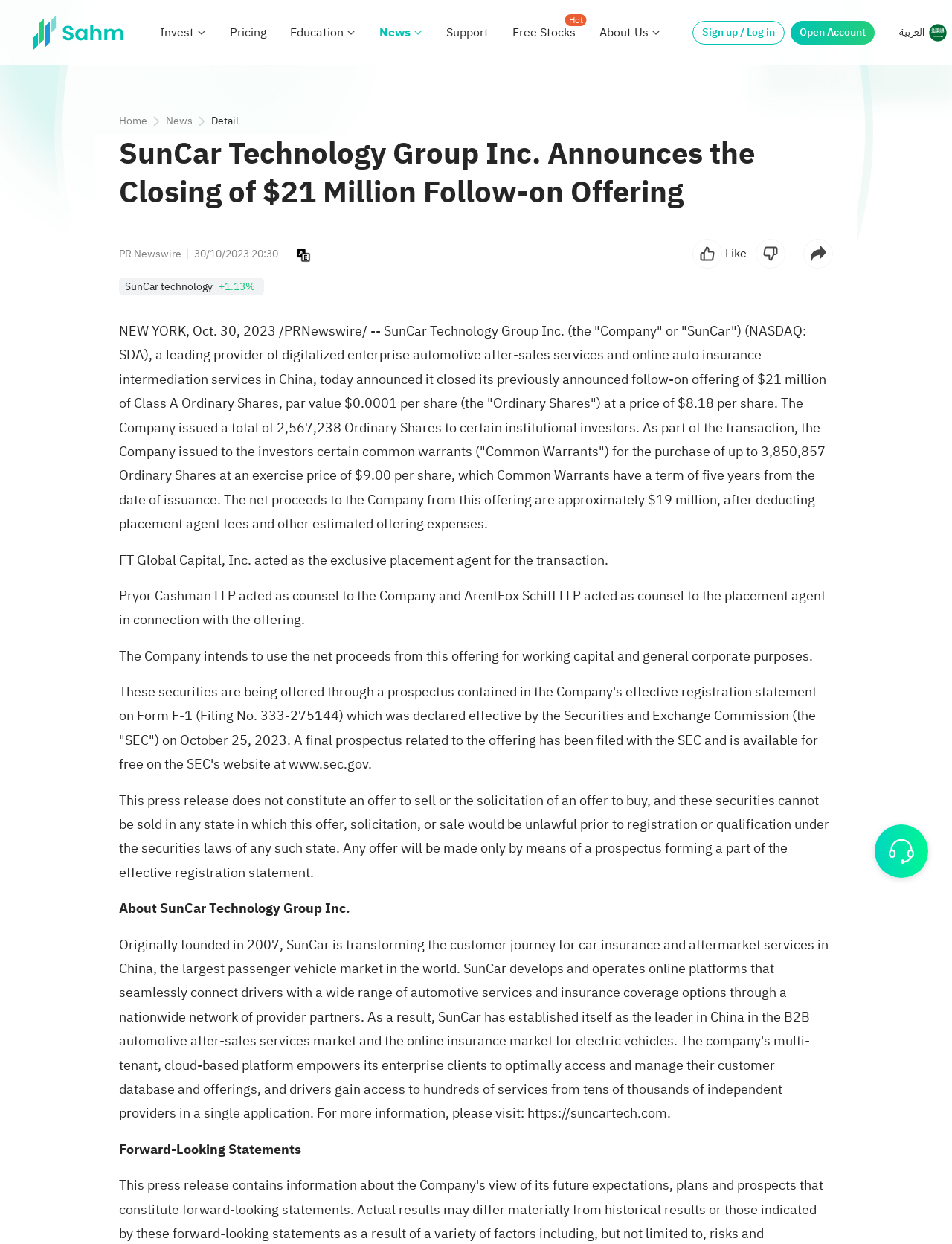Predict the bounding box coordinates of the area that should be clicked to accomplish the following instruction: "Select 'العربية'". The bounding box coordinates should consist of four float numbers between 0 and 1, i.e., [left, top, right, bottom].

[0.945, 0.018, 0.996, 0.034]